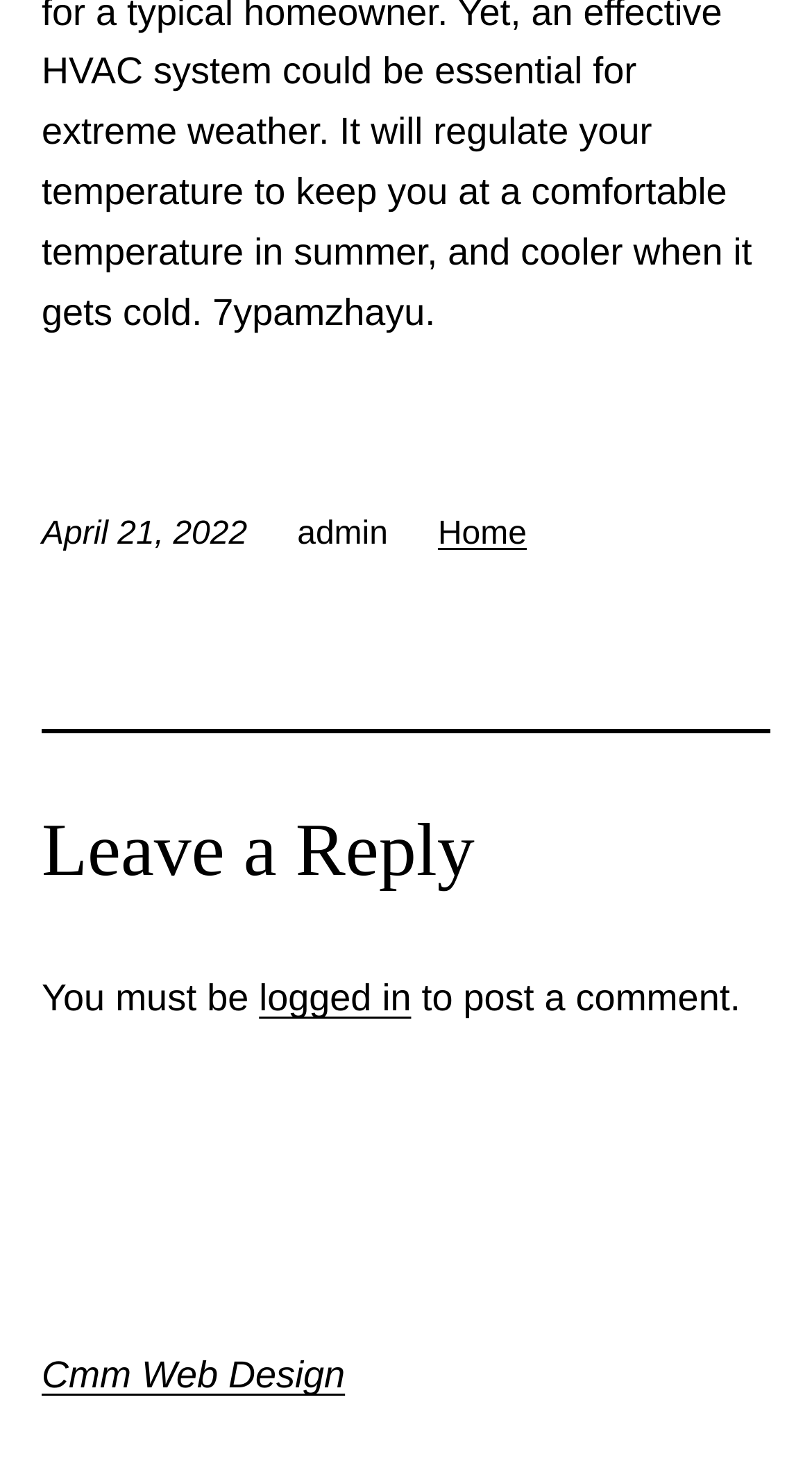Respond concisely with one word or phrase to the following query:
What is the name of the website designer?

Cmm Web Design